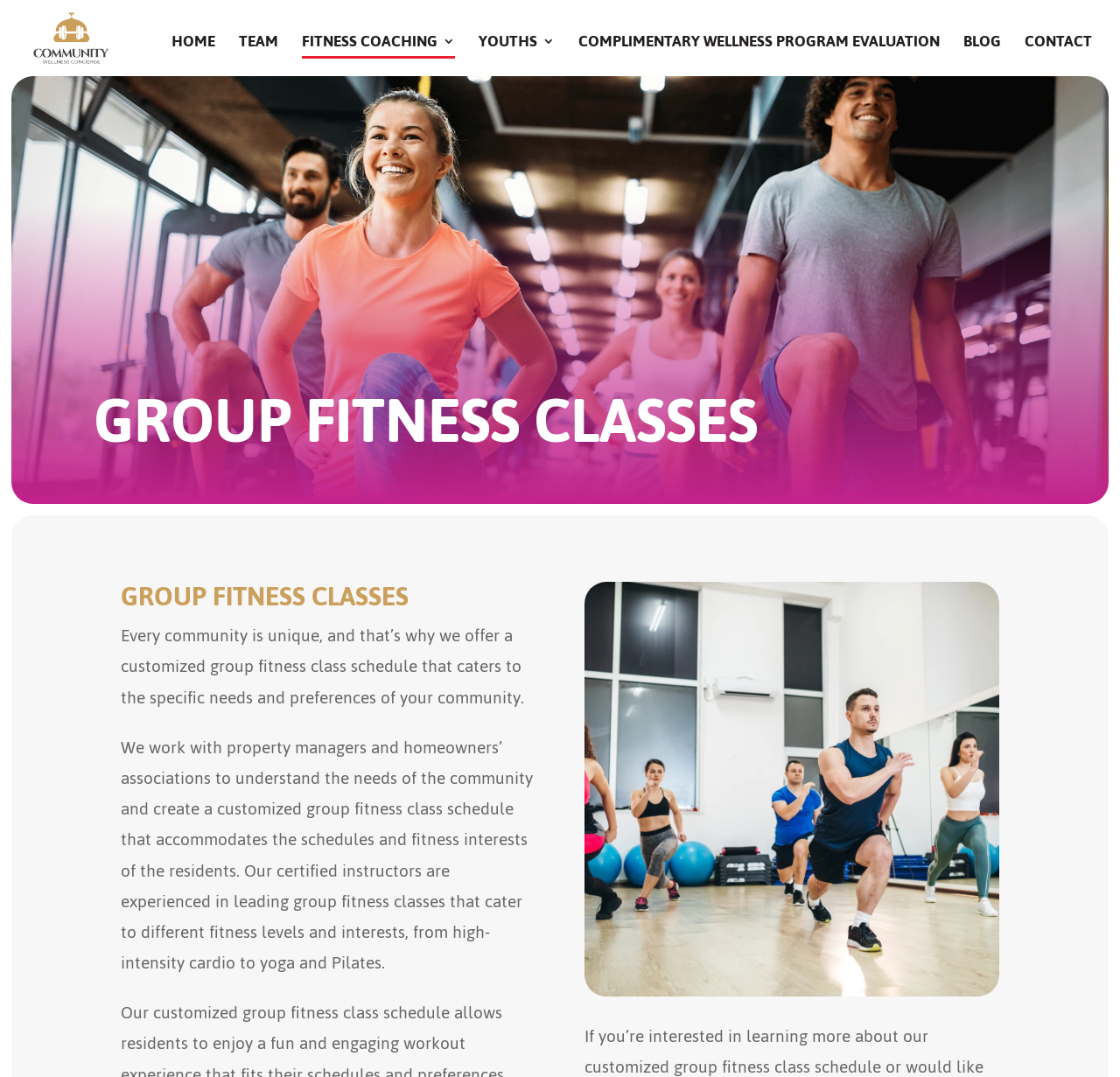What type of fitness classes are offered? Examine the screenshot and reply using just one word or a brief phrase.

Various types